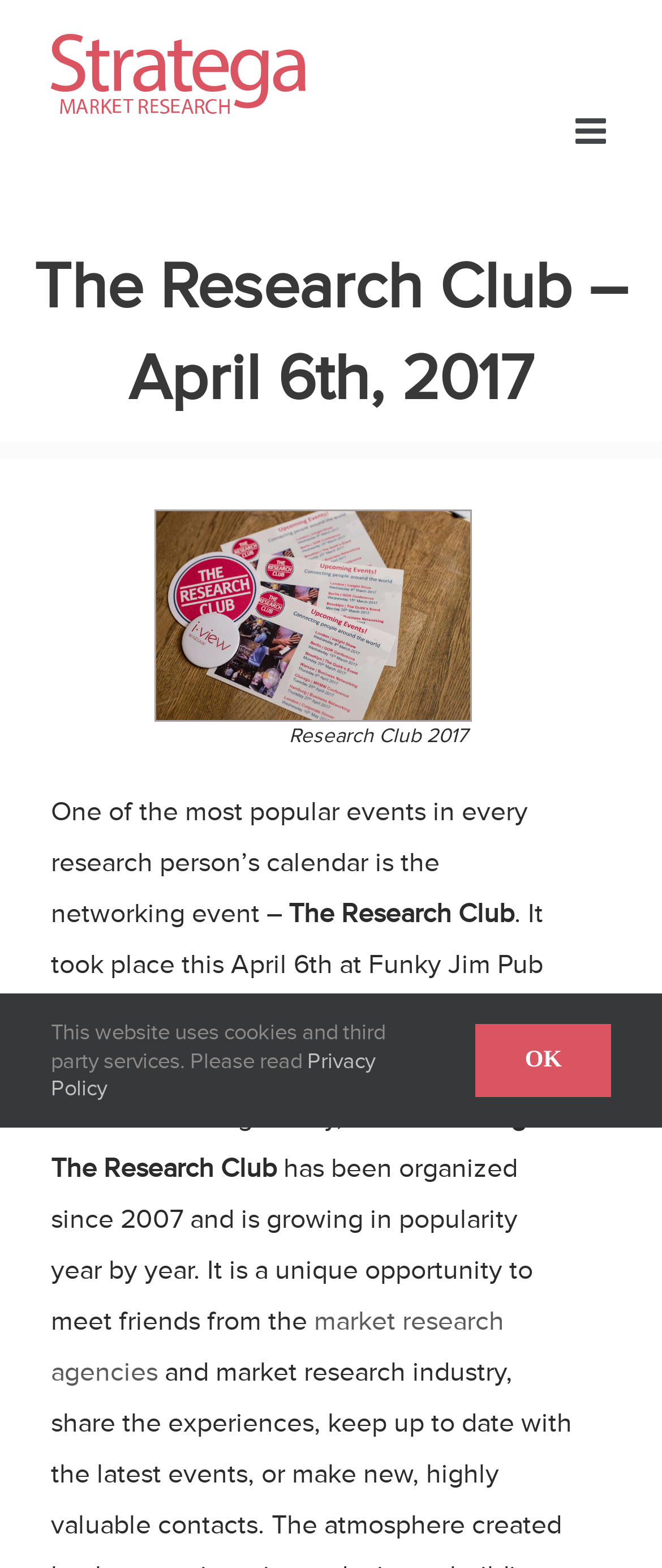Using the provided element description, identify the bounding box coordinates as (top-left x, top-left y, bottom-right x, bottom-right y). Ensure all values are between 0 and 1. Description: Medicare Supplements

None